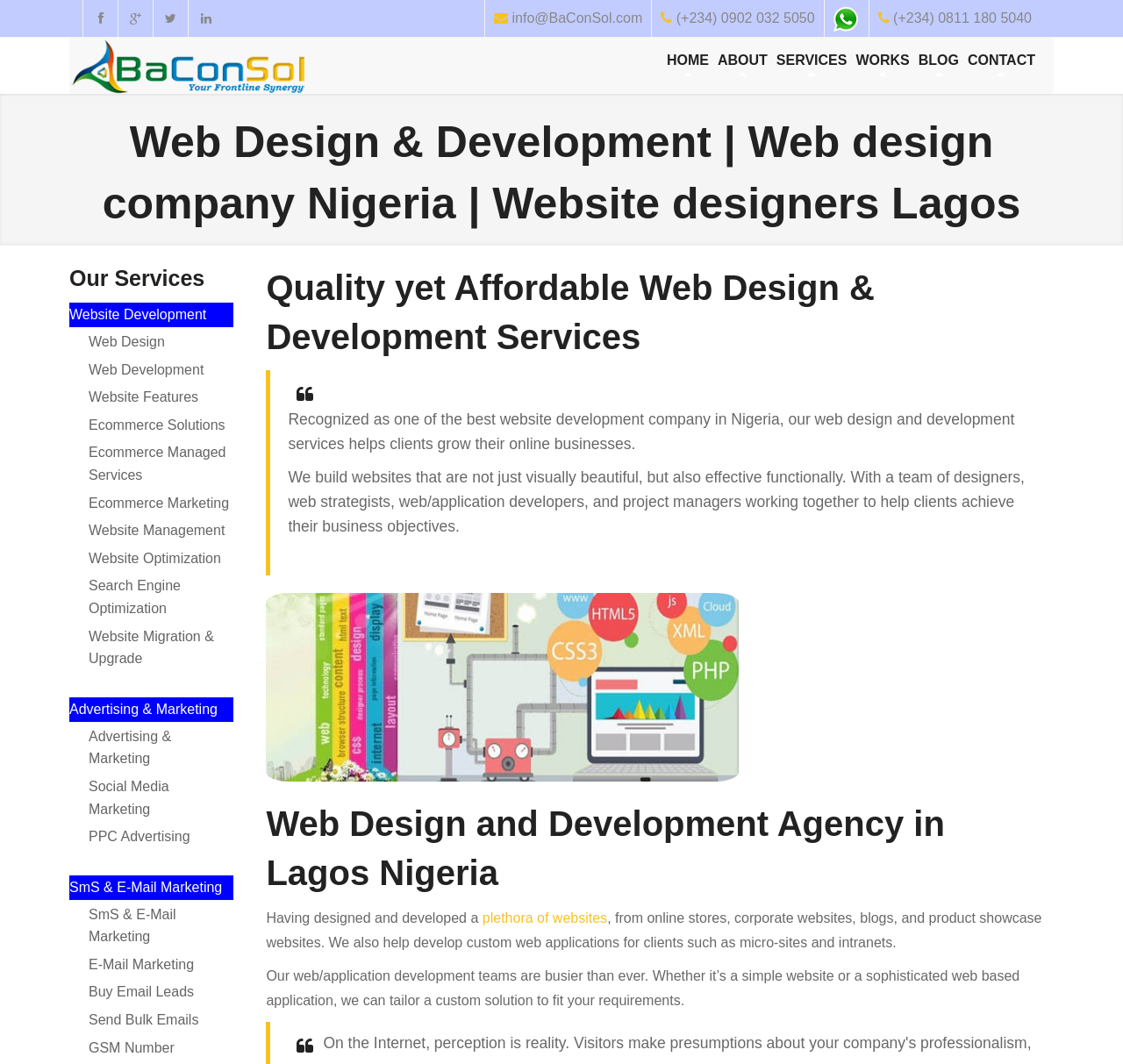Provide the bounding box coordinates for the specified HTML element described in this description: "PPC Advertising". The coordinates should be four float numbers ranging from 0 to 1, in the format [left, top, right, bottom].

[0.079, 0.779, 0.169, 0.793]